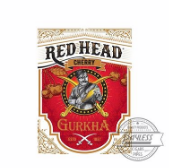What is the flavor infused in the 'Red Head' cigar?
Analyze the image and deliver a detailed answer to the question.

The 'Red Head' cigar is specifically infused with cherry flavor, which is one of the unique offerings from Gurkha aimed at those seeking a flavorful smoking experience.